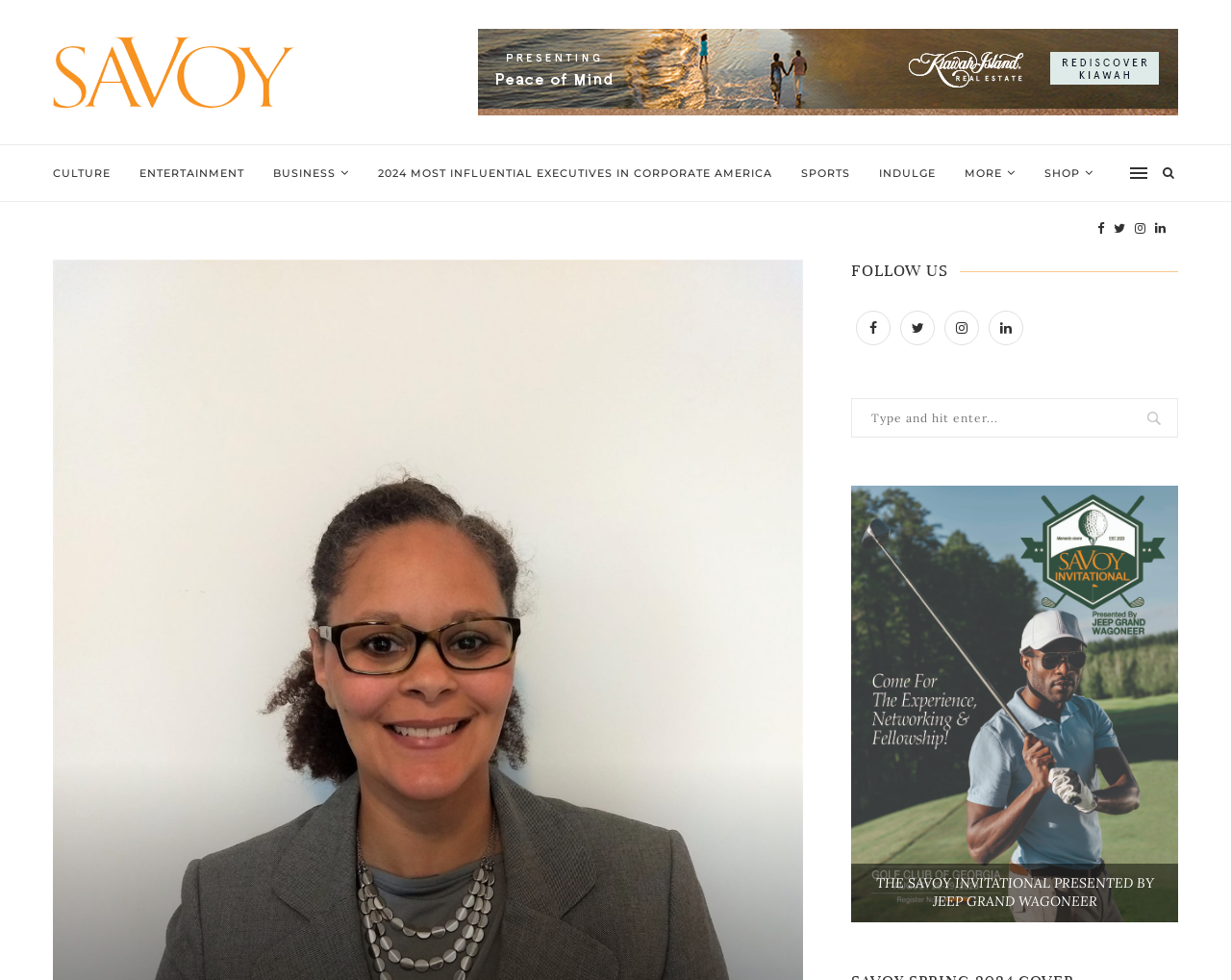Identify the bounding box coordinates for the region of the element that should be clicked to carry out the instruction: "Search for something". The bounding box coordinates should be four float numbers between 0 and 1, i.e., [left, top, right, bottom].

[0.691, 0.407, 0.957, 0.447]